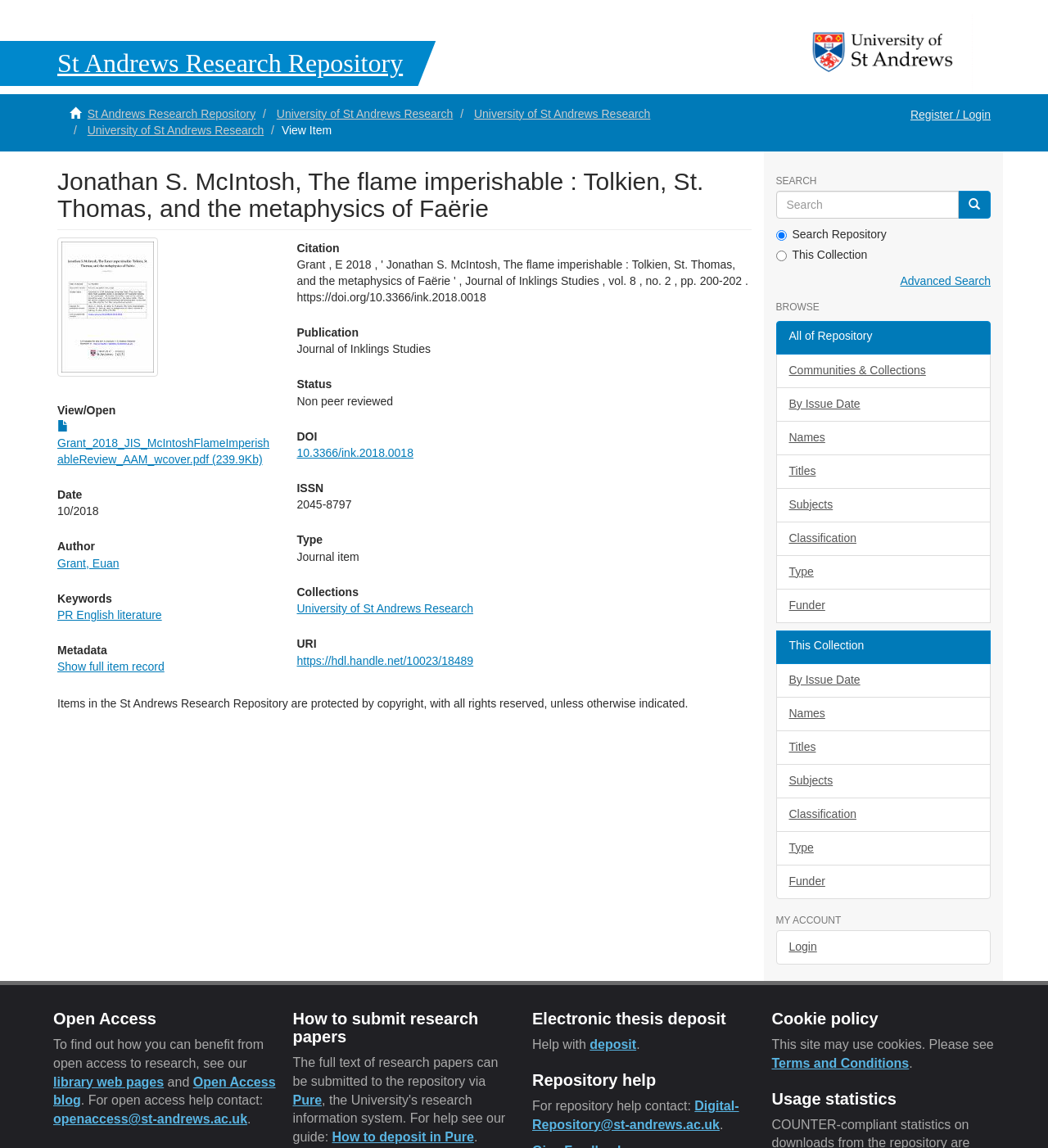Refer to the screenshot and give an in-depth answer to this question: Who is the author of the research paper?

I found the answer by looking at the section that says 'Author' and then finding the link that says 'Euan Grant'. This suggests that Euan Grant is the author of the research paper.